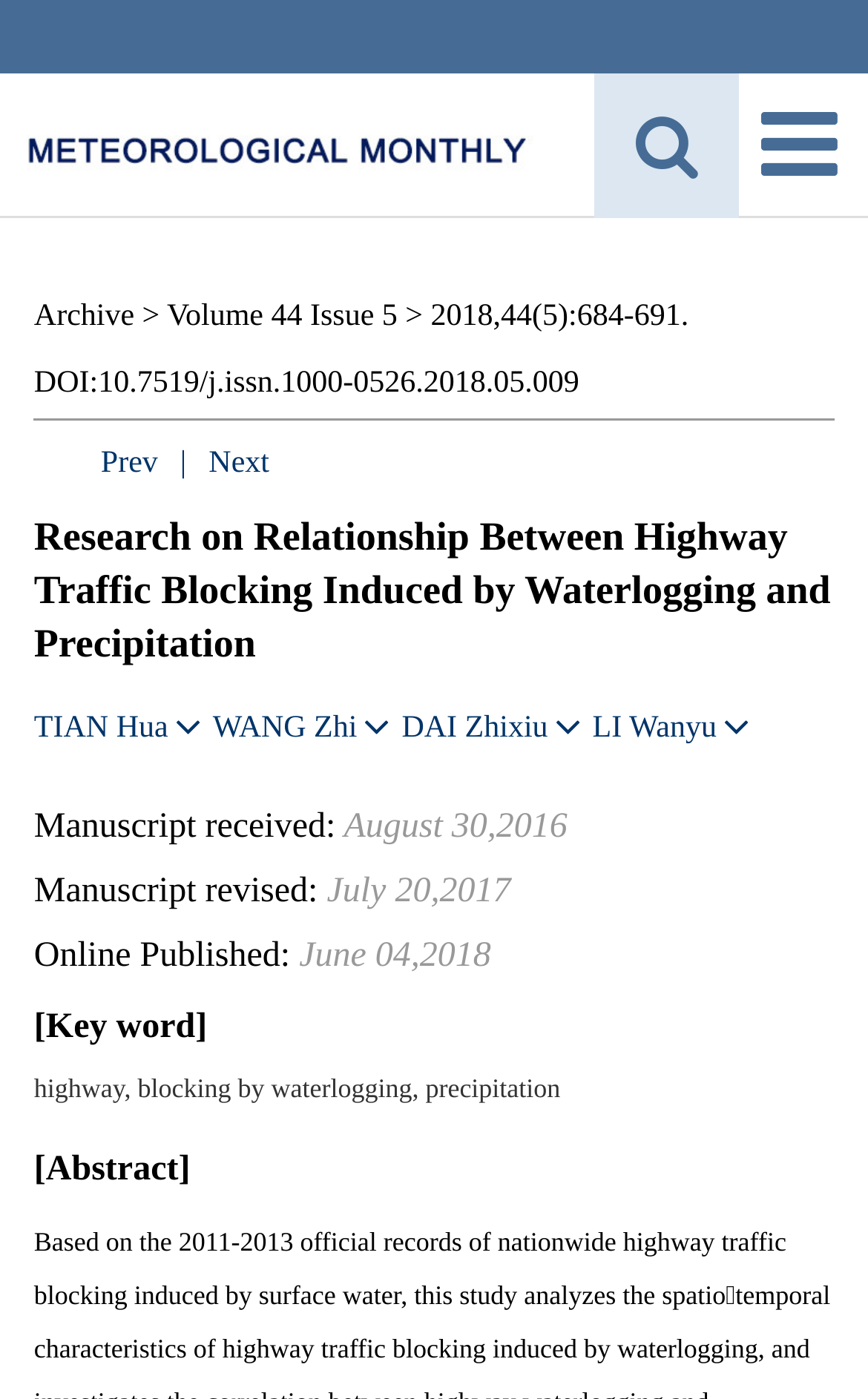Describe all the key features and sections of the webpage thoroughly.

This webpage appears to be a research article page. At the top, there is a small image on the left side, taking up about 6% of the screen width. To the right of the image, there are two links, "Archive >" and "Volume 44 Issue 5 >", which are aligned horizontally. Below these links, there is a line of text providing publication information, including the date and DOI.

In the middle of the page, there are three links, "Prev", "Next", and a separator "|" in between, which are aligned horizontally. Below these links, the title of the research article, "Research on Relationship Between Highway Traffic Blocking Induced by Waterlogging and Precipitation", is displayed prominently.

The authors of the article, "TIAN Hua", "WANG Zhi", "DAI Zhixiu", and "LI Wanyu", are listed horizontally near the middle of the page. Below the authors, there are several lines of text providing information about the manuscript, including the dates of receipt, revision, and online publication.

At the bottom of the page, there are two sections, one labeled "[Key word]" and the other labeled "[Abstract]". The keywords "highway, blocking by waterlogging, precipitation" are listed below the "[Key word]" label.